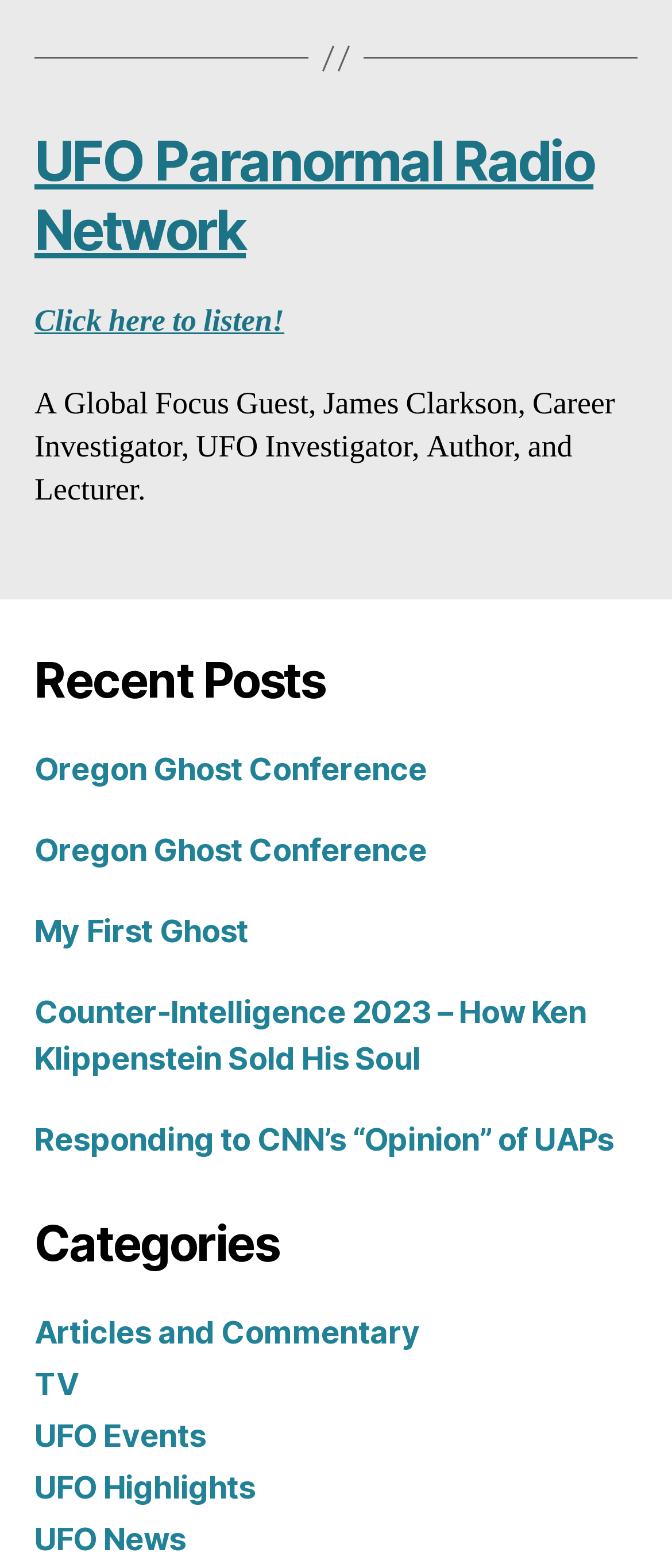What is the name of the radio network?
Based on the screenshot, provide a one-word or short-phrase response.

UFO Paranormal Radio Network